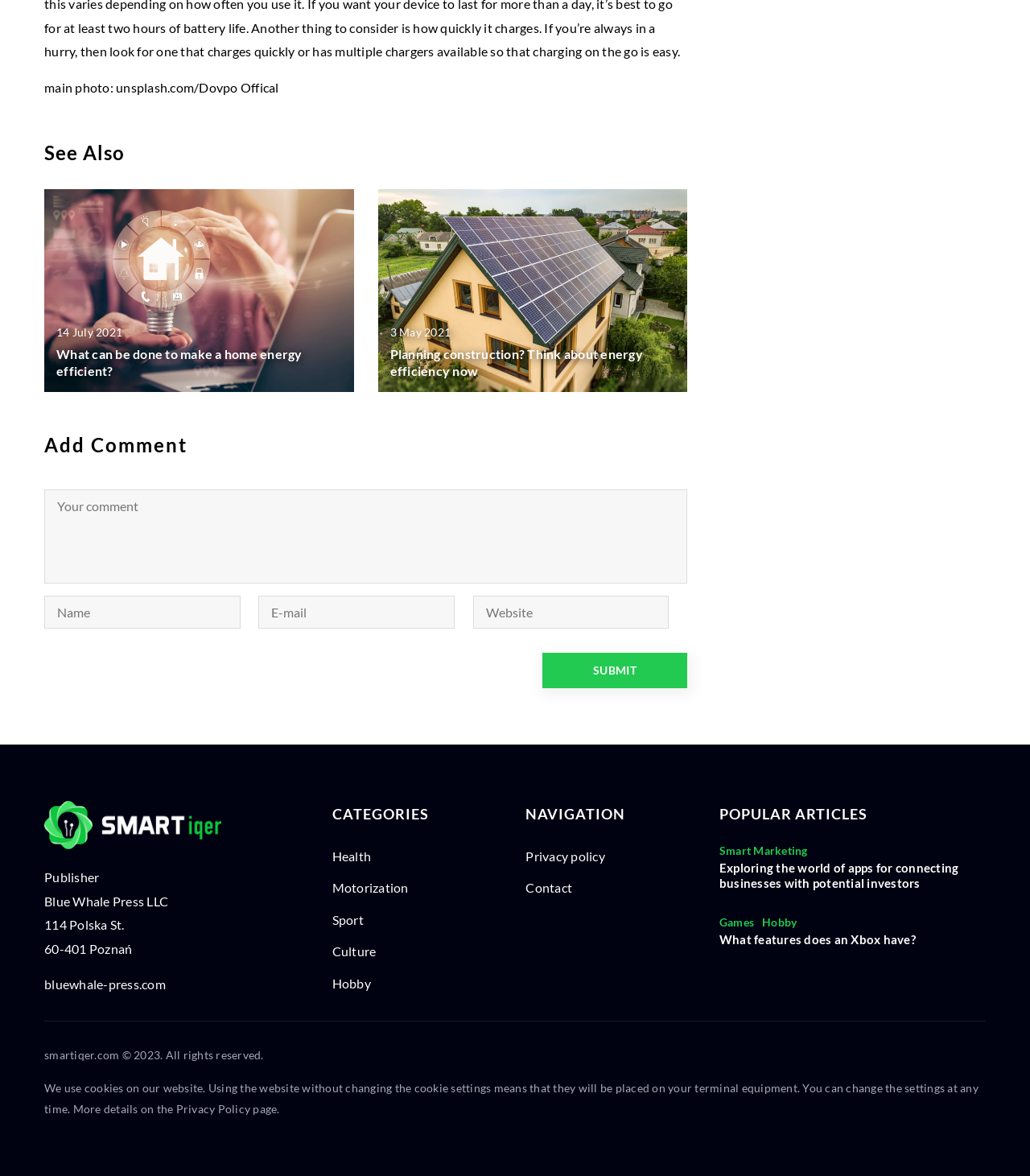Specify the bounding box coordinates of the area to click in order to follow the given instruction: "Click on the 'bluewhale-press.com' link."

[0.043, 0.831, 0.161, 0.844]